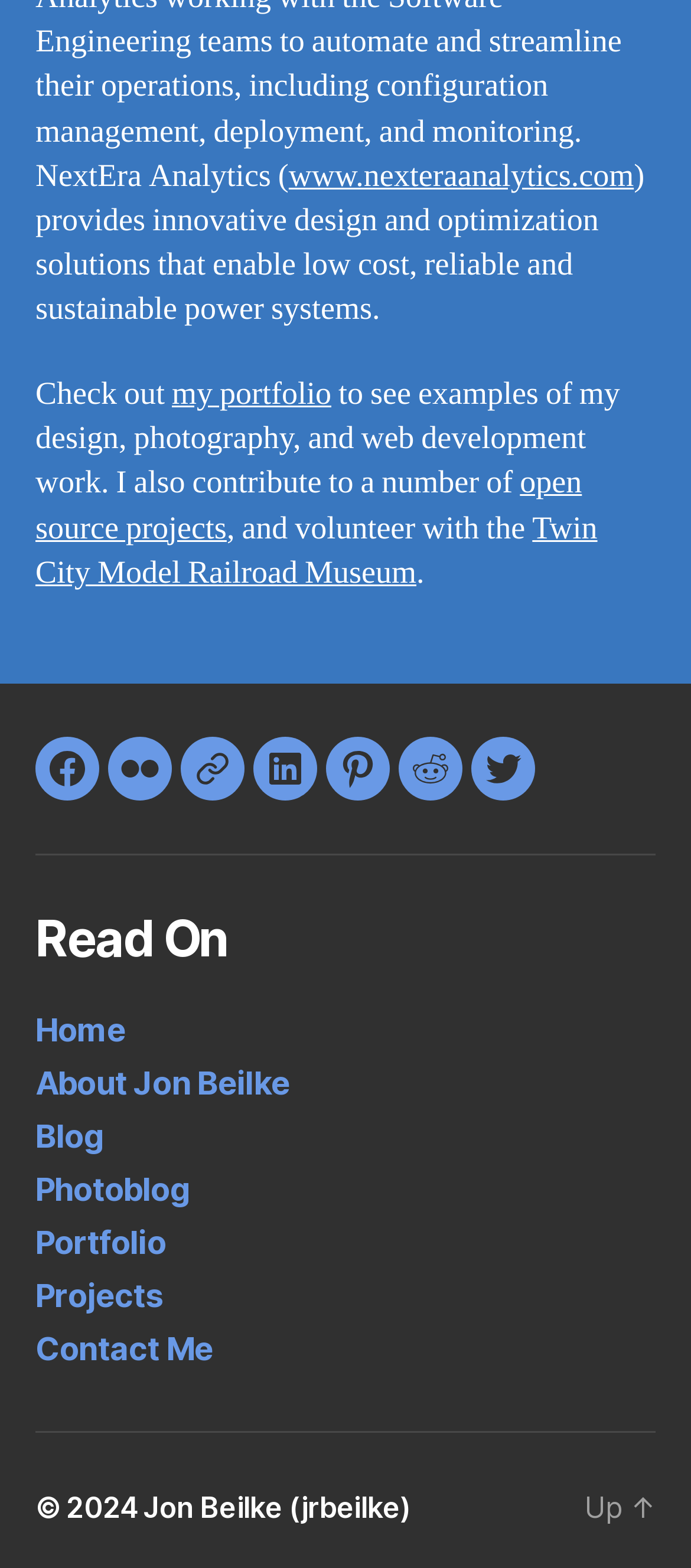Answer the question briefly using a single word or phrase: 
What is the year of copyright mentioned?

2024